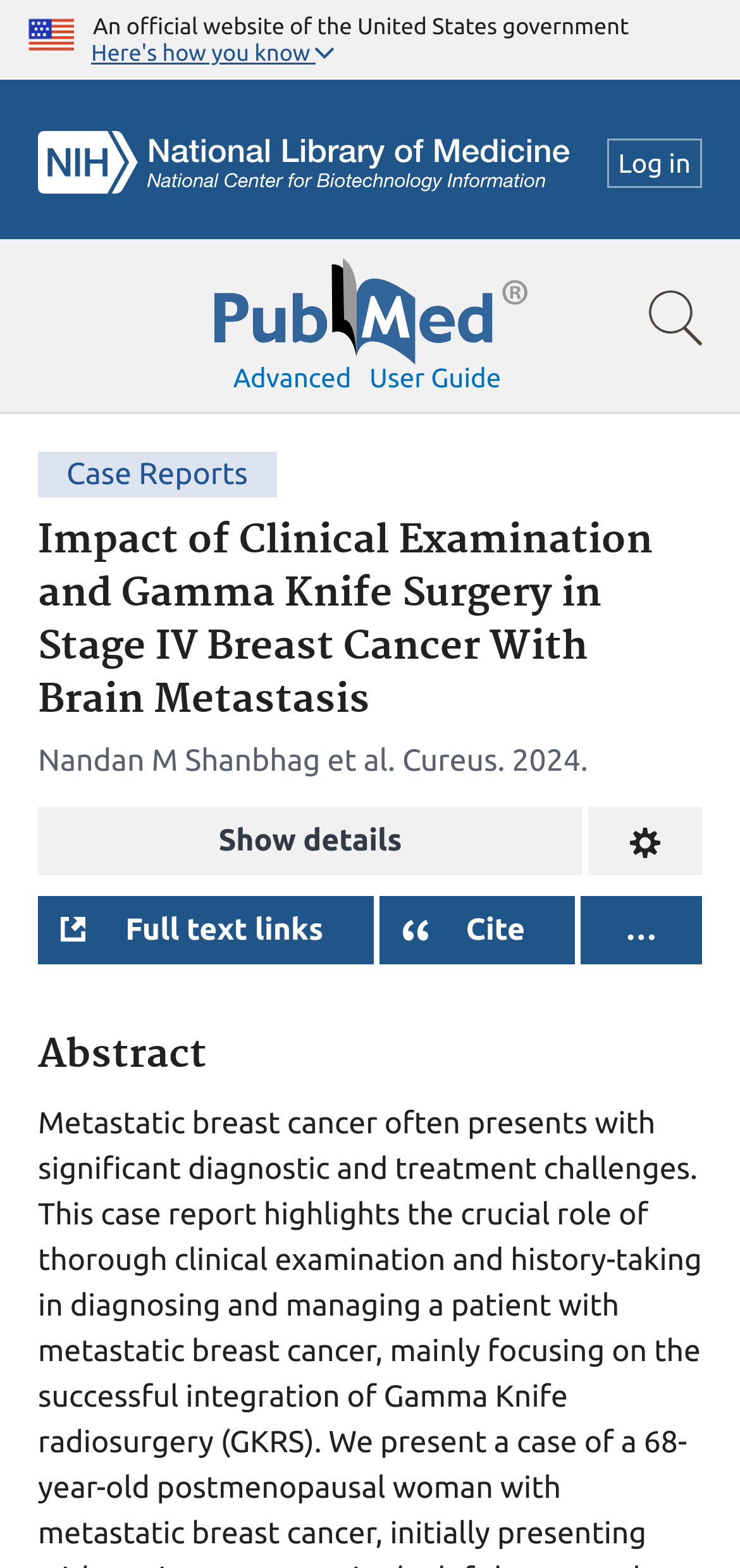What is the name of the author of this case report?
Using the picture, provide a one-word or short phrase answer.

Nandan M Shanbhag